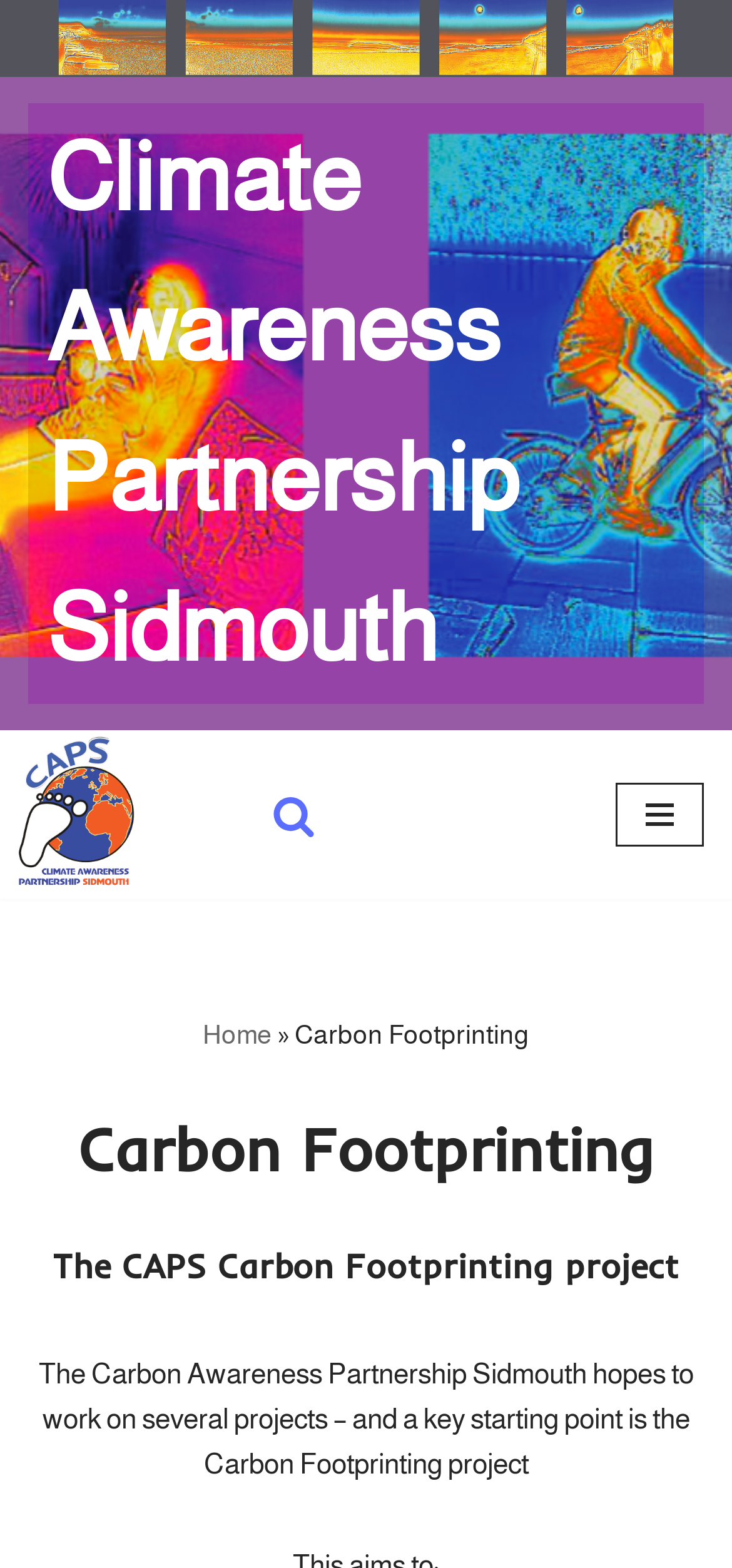Determine the bounding box for the described HTML element: "Home". Ensure the coordinates are four float numbers between 0 and 1 in the format [left, top, right, bottom].

[0.277, 0.65, 0.372, 0.669]